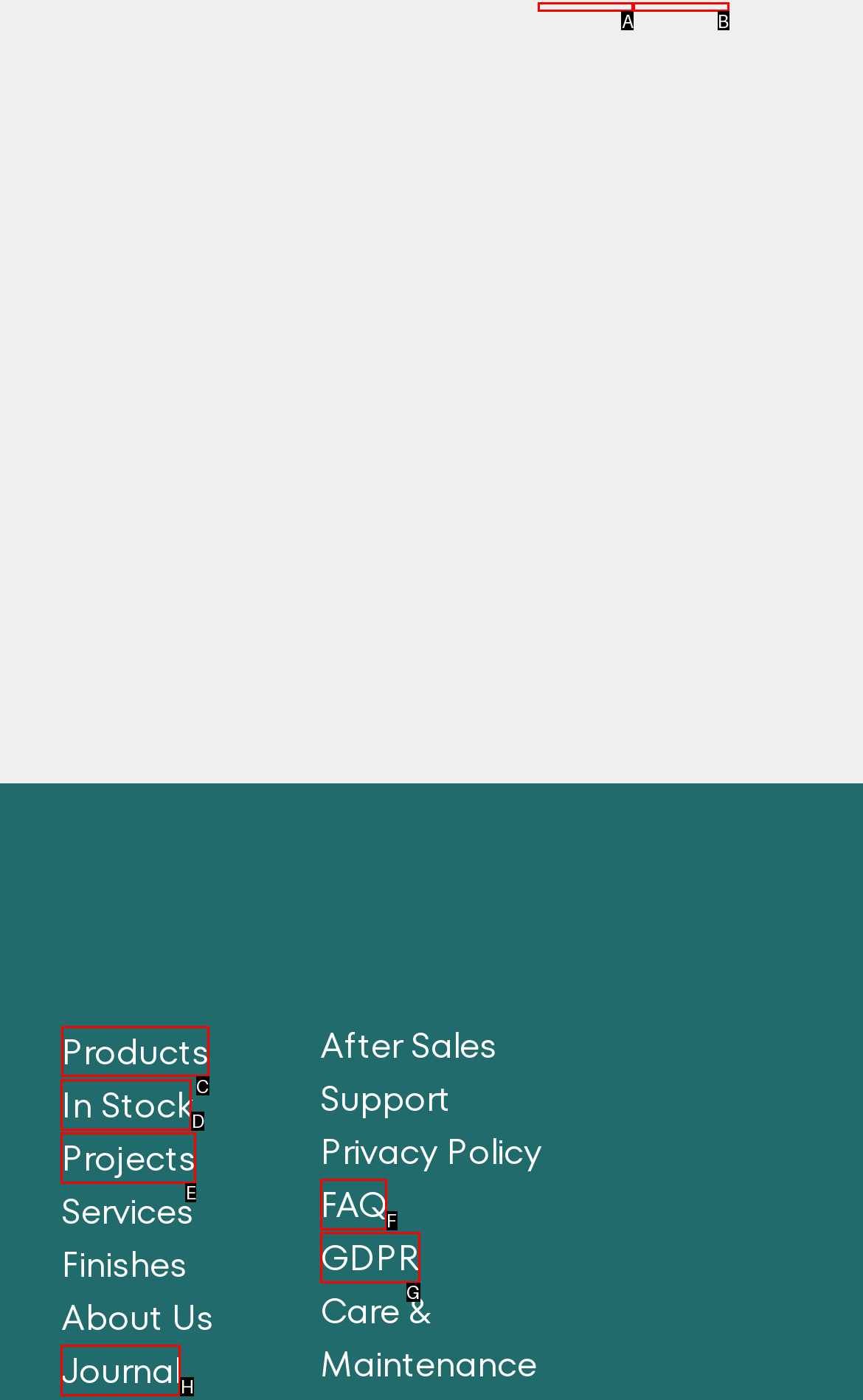Which lettered option should be clicked to perform the following task: view products
Respond with the letter of the appropriate option.

C